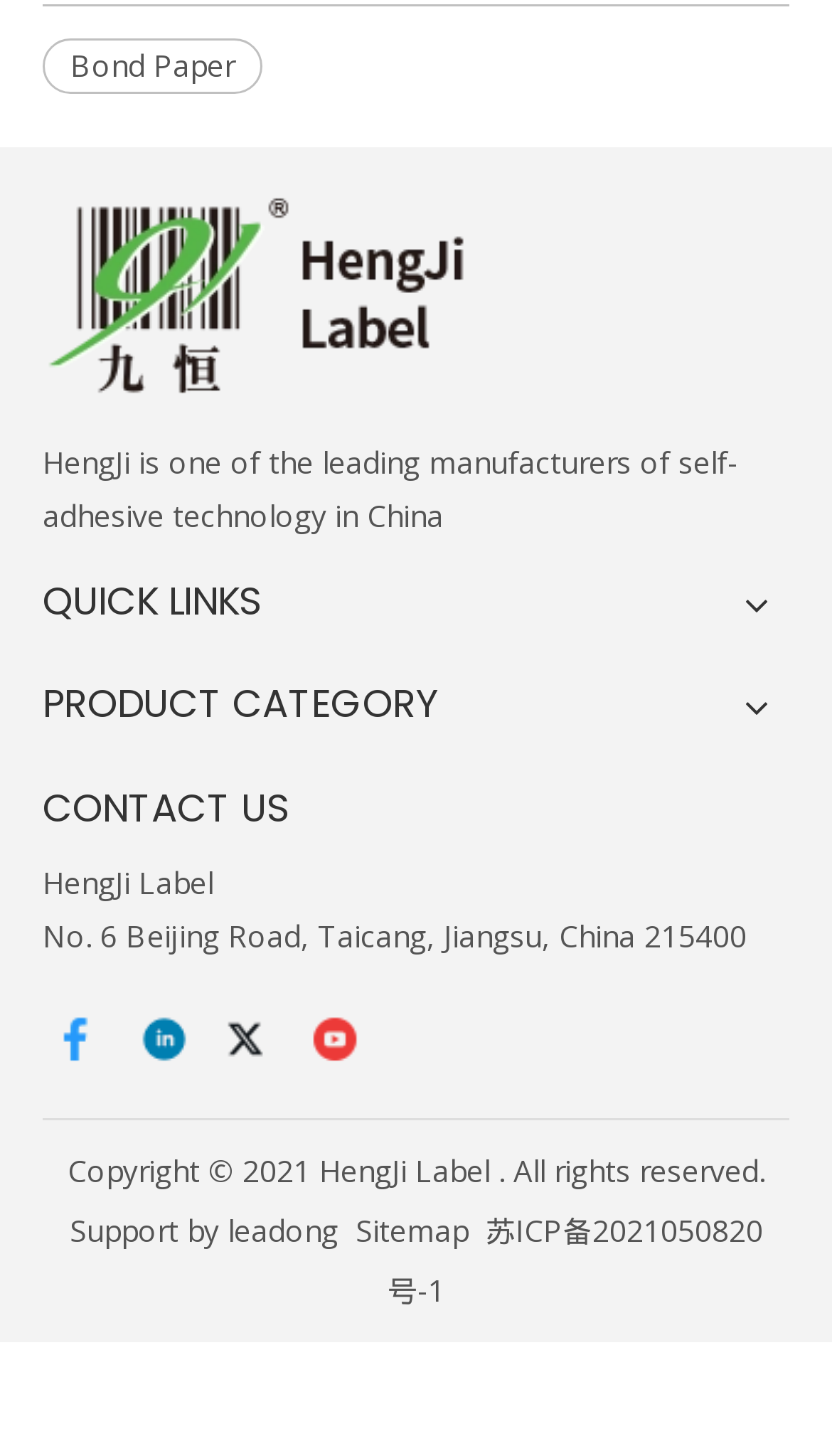Determine the bounding box coordinates of the element that should be clicked to execute the following command: "Click on the 'Bond Paper' link".

[0.051, 0.026, 0.315, 0.064]